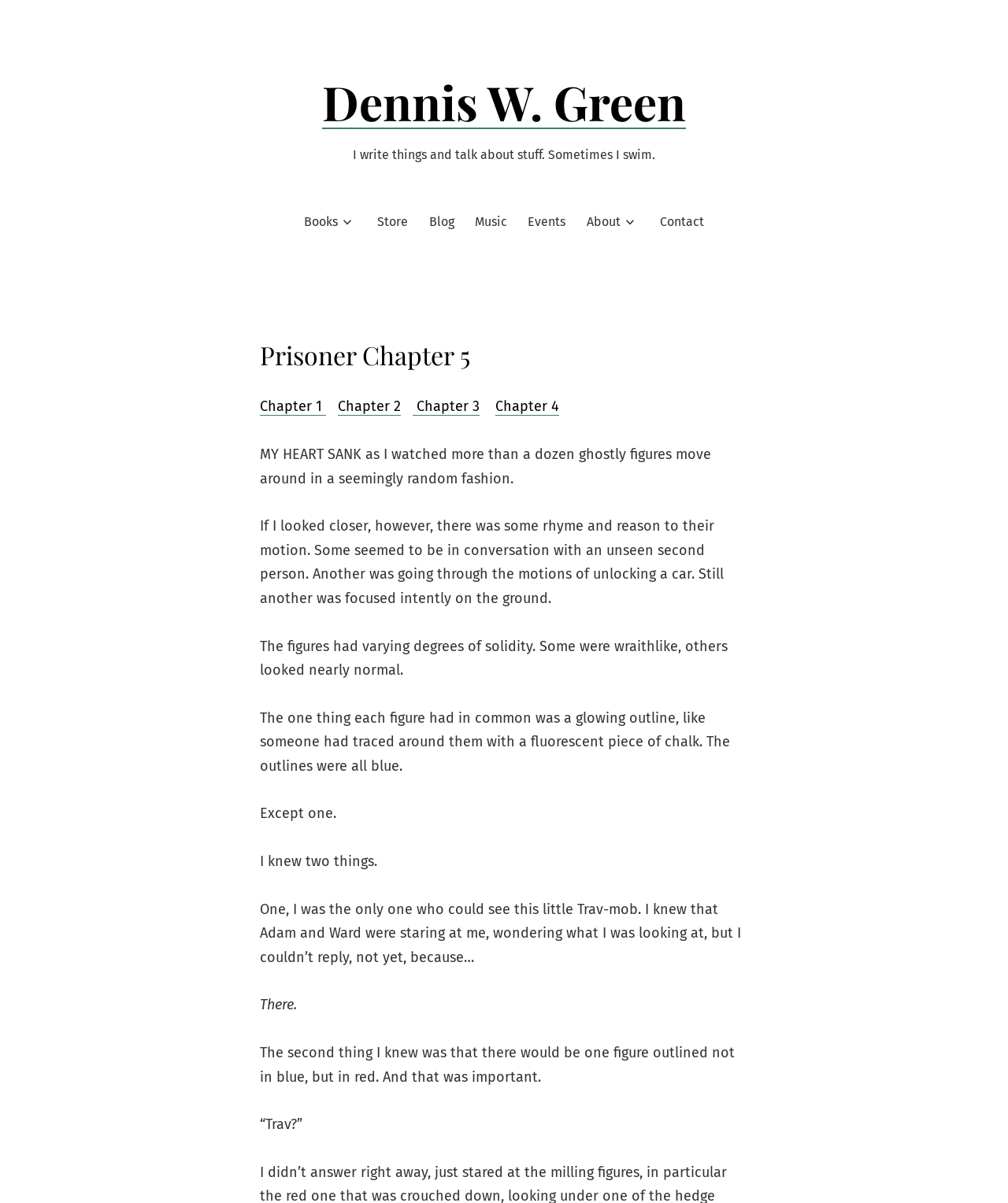What is the author looking at?
Please answer the question with as much detail and depth as you can.

The static text 'MY HEART SANK as I watched more than a dozen ghostly figures move around in a seemingly random fashion.' suggests that the author is looking at ghostly figures.